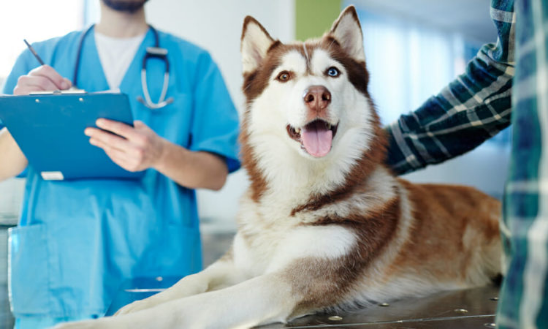What is the owner wearing?
Respond with a short answer, either a single word or a phrase, based on the image.

Plaid shirt